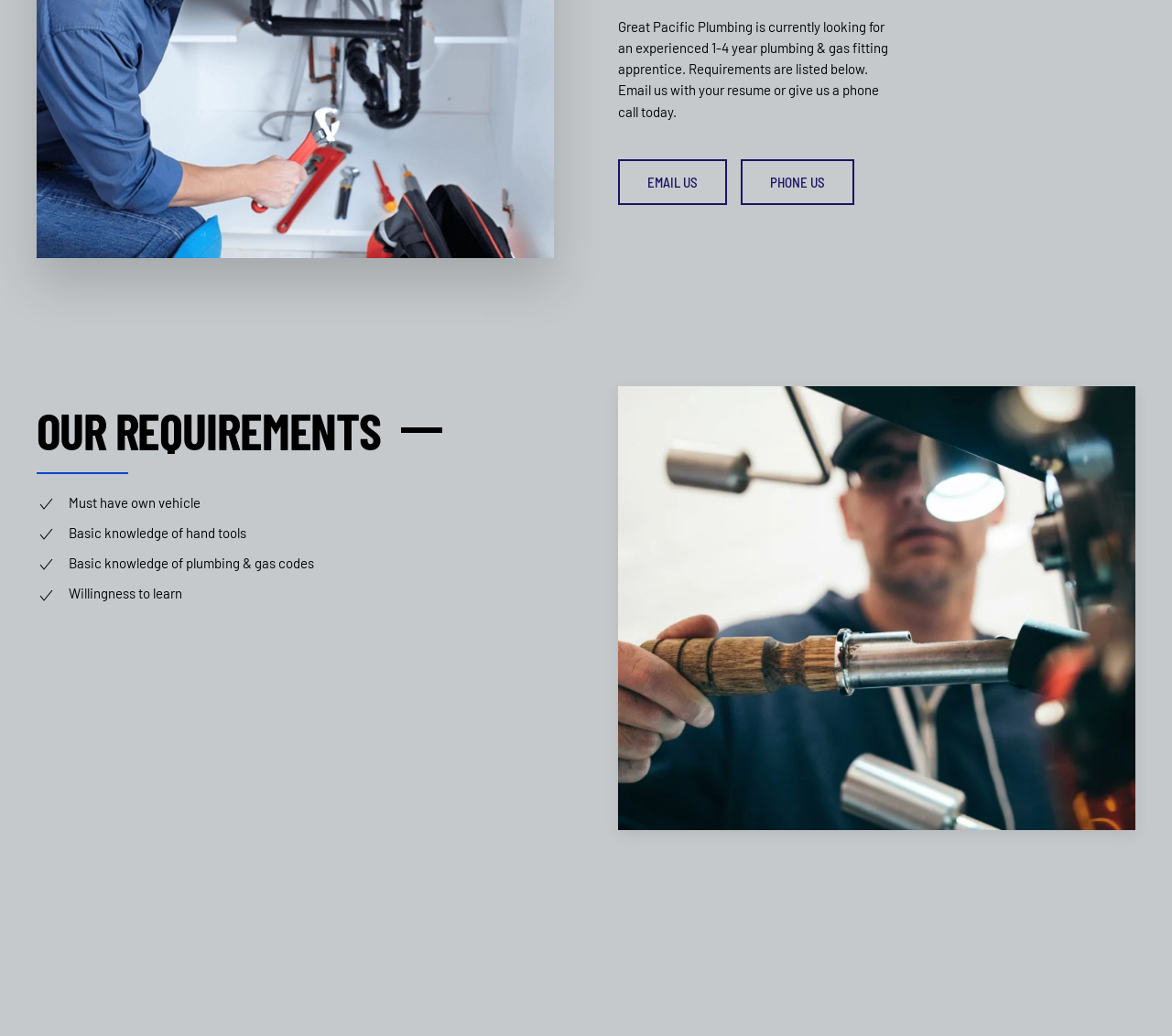Identify the bounding box for the UI element described as: "alt="Jamie Geche logo in orange"". Ensure the coordinates are four float numbers between 0 and 1, formatted as [left, top, right, bottom].

[0.941, 0.948, 0.969, 0.964]